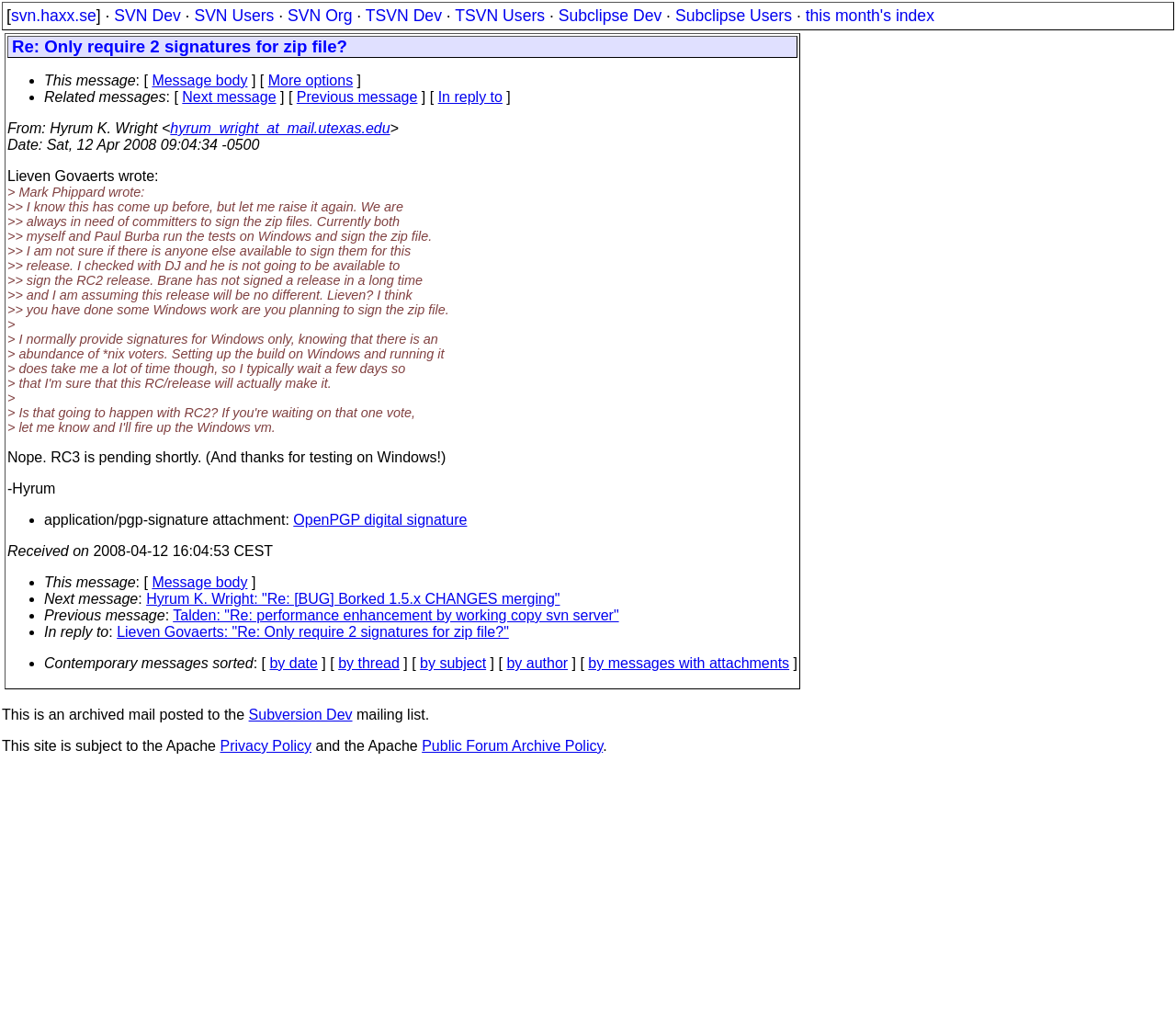Answer the question in a single word or phrase:
How many links are there in the top navigation bar?

7